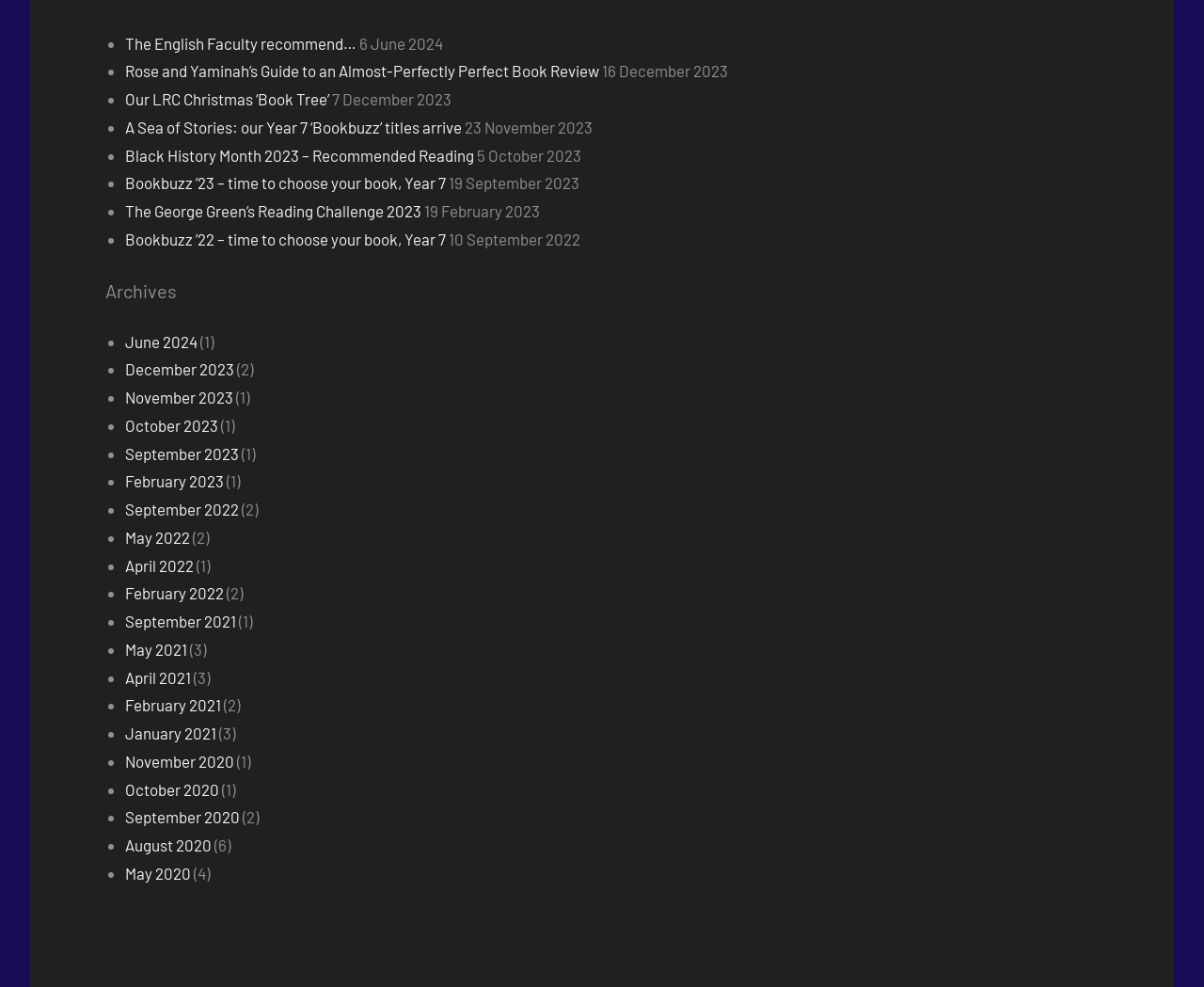Determine the bounding box coordinates of the area to click in order to meet this instruction: "Explore 'September 2023'".

[0.104, 0.45, 0.199, 0.469]